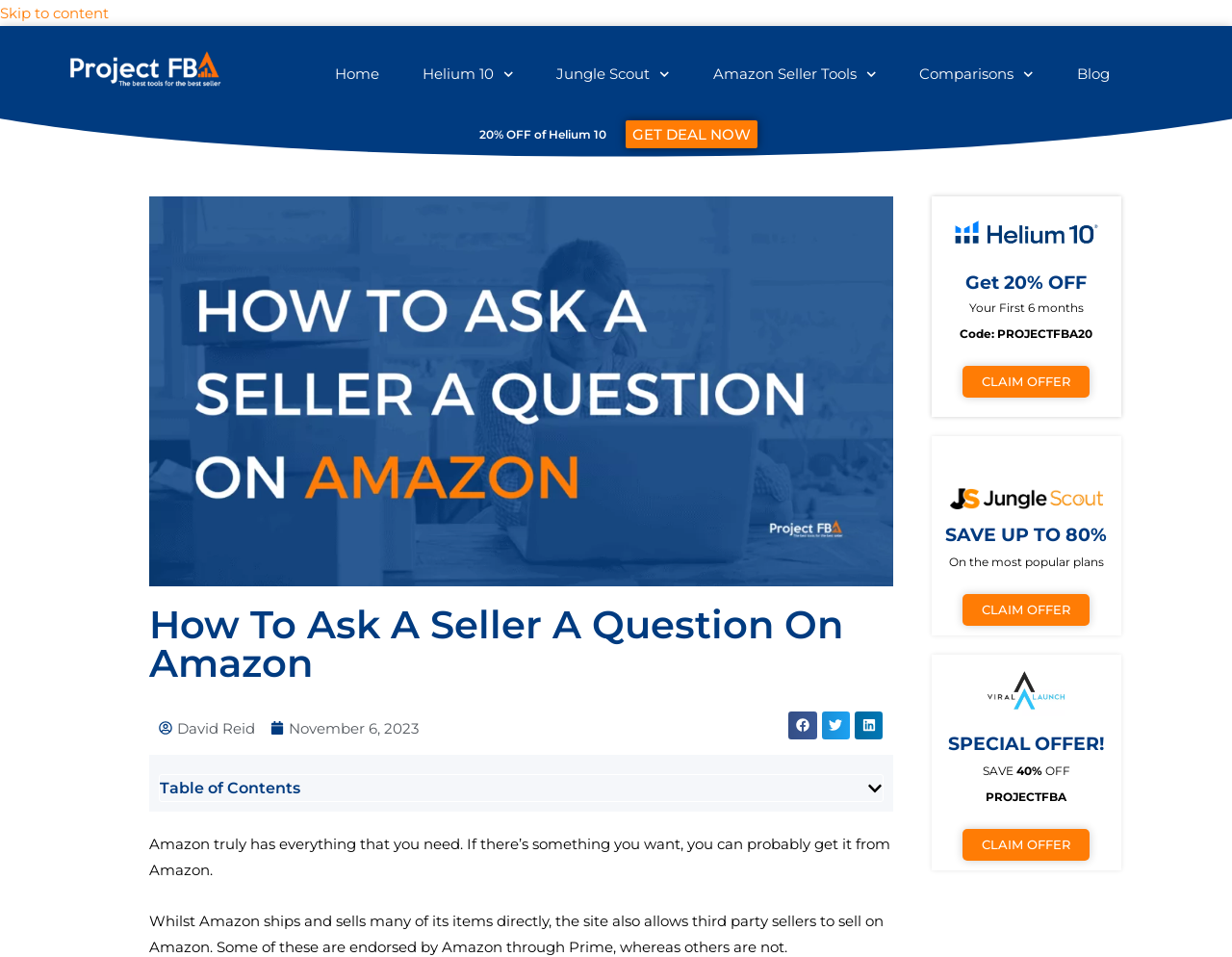Identify the bounding box coordinates for the element that needs to be clicked to fulfill this instruction: "Click on 'GET DEAL NOW'". Provide the coordinates in the format of four float numbers between 0 and 1: [left, top, right, bottom].

[0.508, 0.126, 0.615, 0.155]